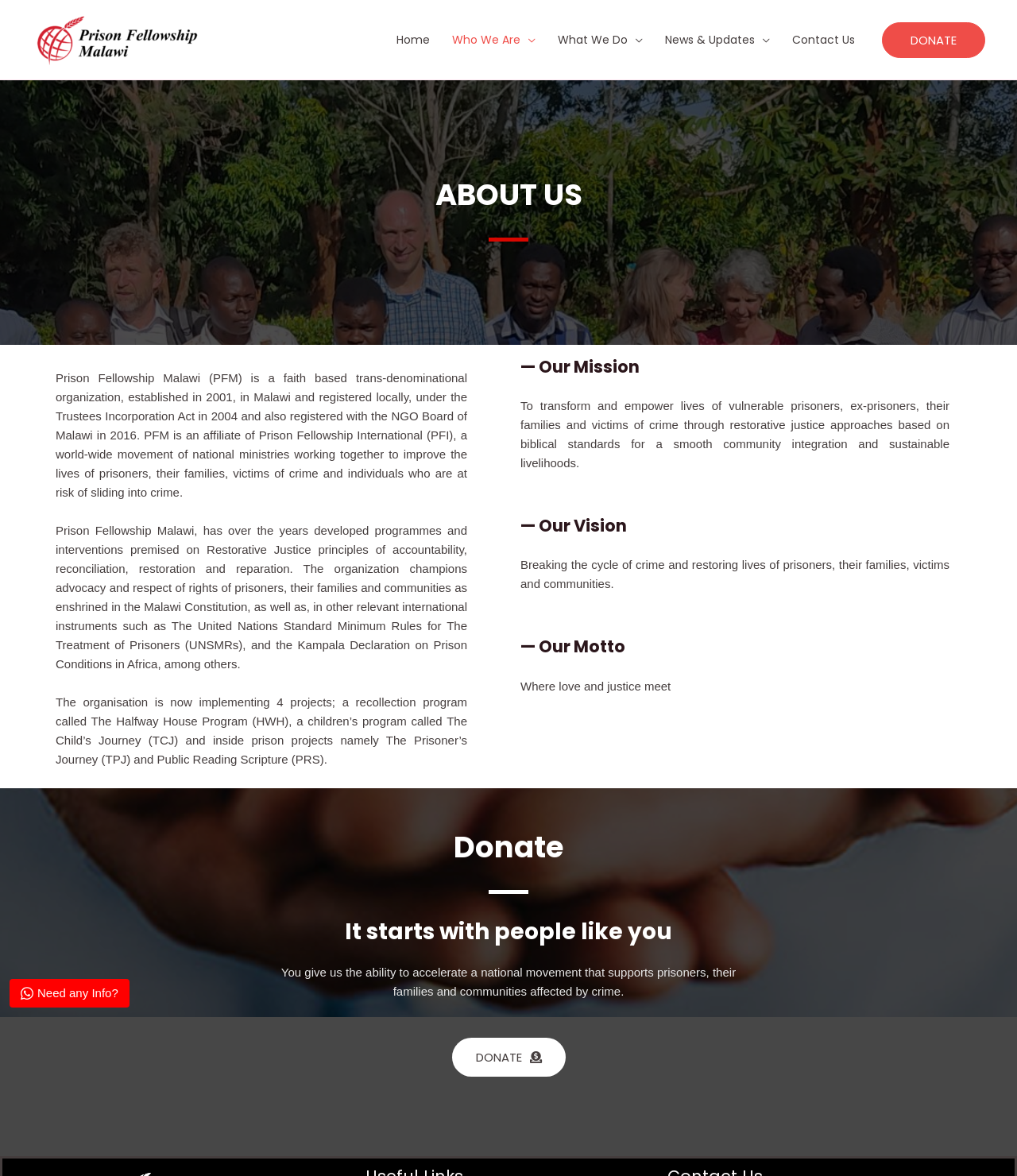With reference to the screenshot, provide a detailed response to the question below:
What can be done by clicking the 'DONATE' button?

The 'DONATE' button is a call to action to support the organization, and clicking it would allow users to donate to the organization, as stated in the section 'It starts with people like you'.